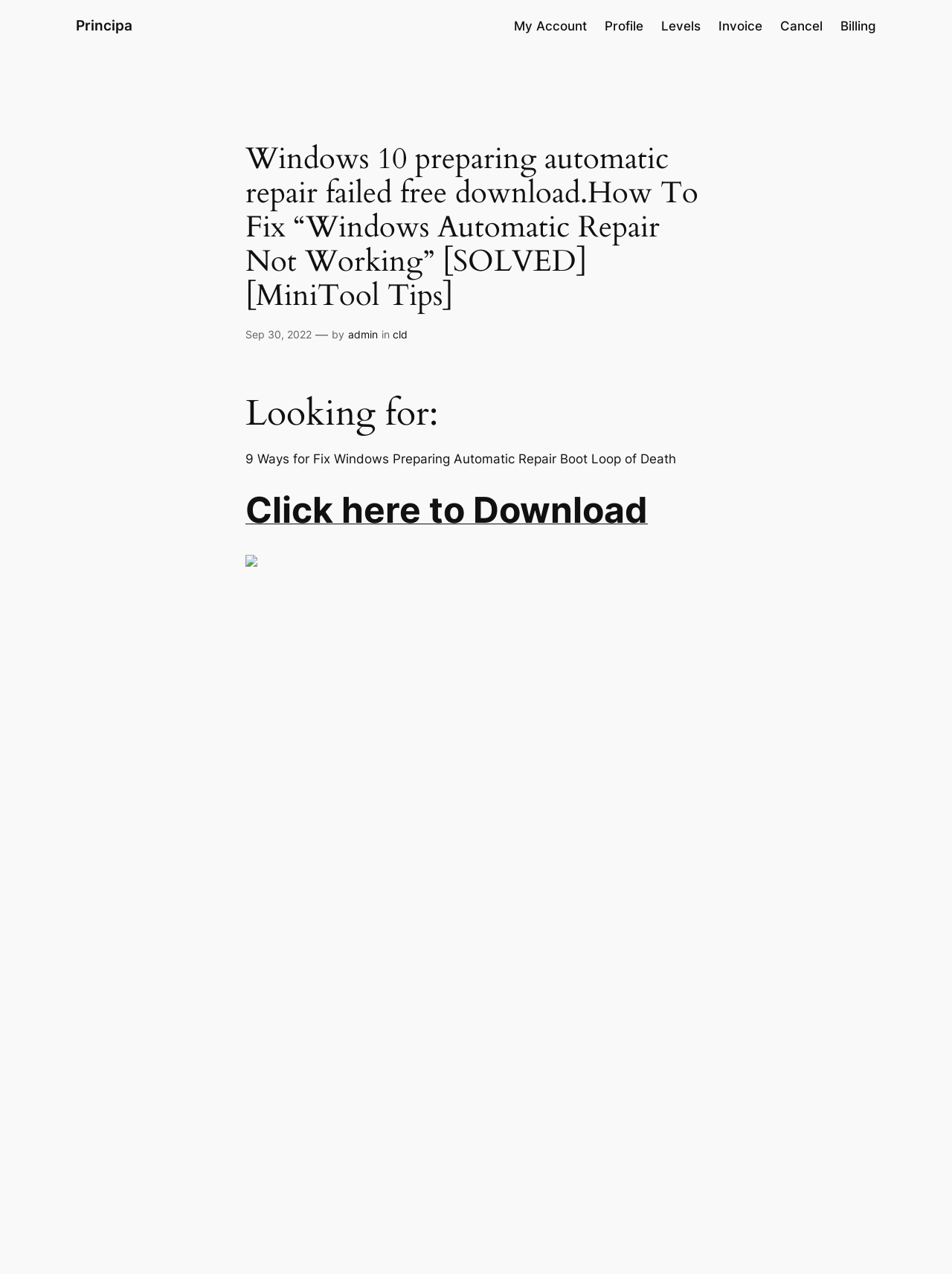Please determine the bounding box coordinates for the element that should be clicked to follow these instructions: "Search for meditation courses".

None